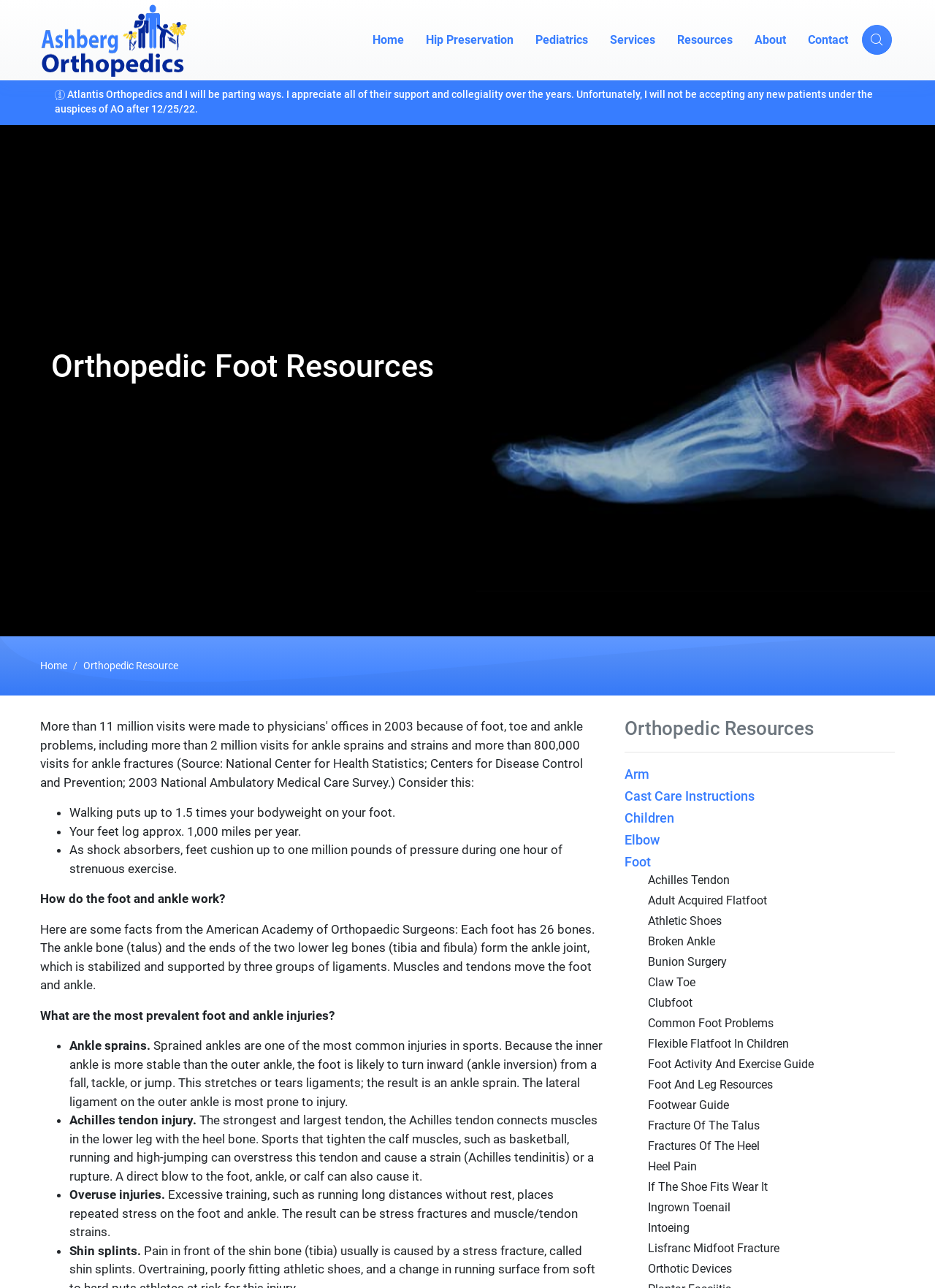Locate the primary headline on the webpage and provide its text.

Orthopedic Foot Resources